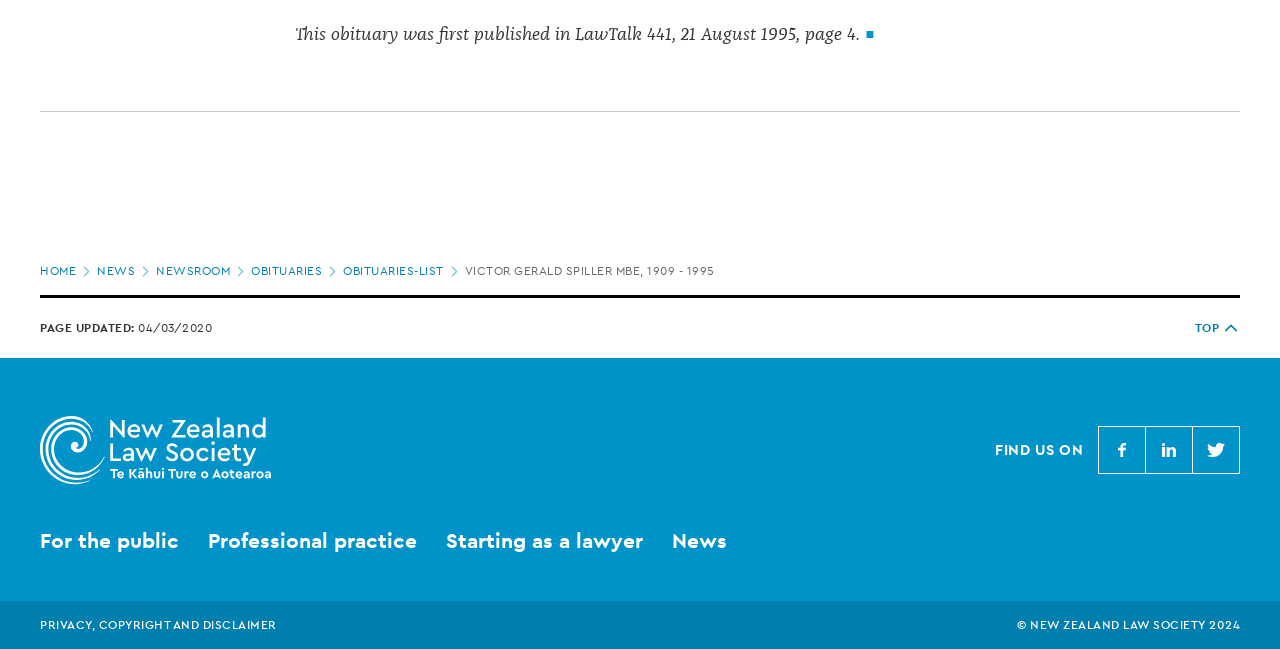Answer this question using a single word or a brief phrase:
What social media platforms are mentioned in the webpage?

Facebook, LinkedIn, Twitter